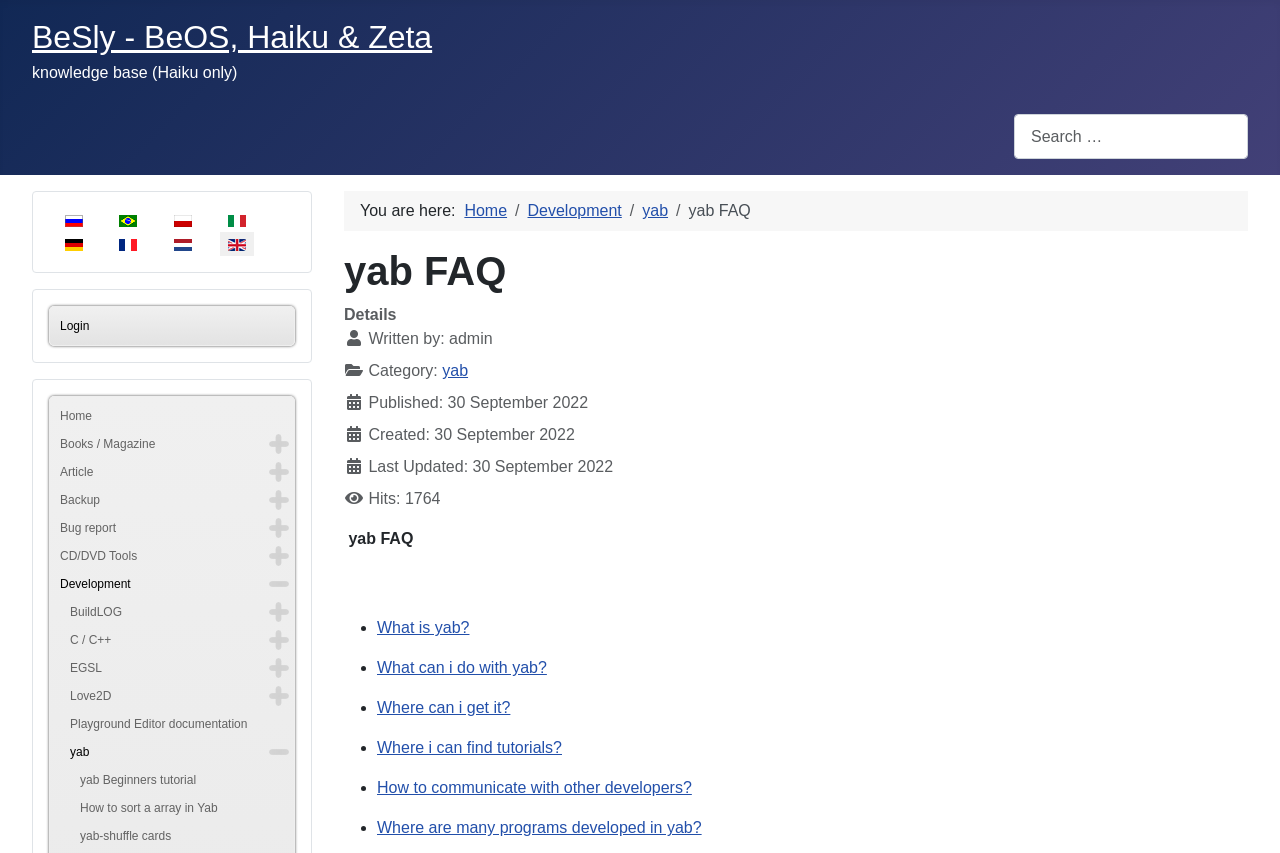Give a succinct answer to this question in a single word or phrase: 
What is the language selection dropdown located?

Top left